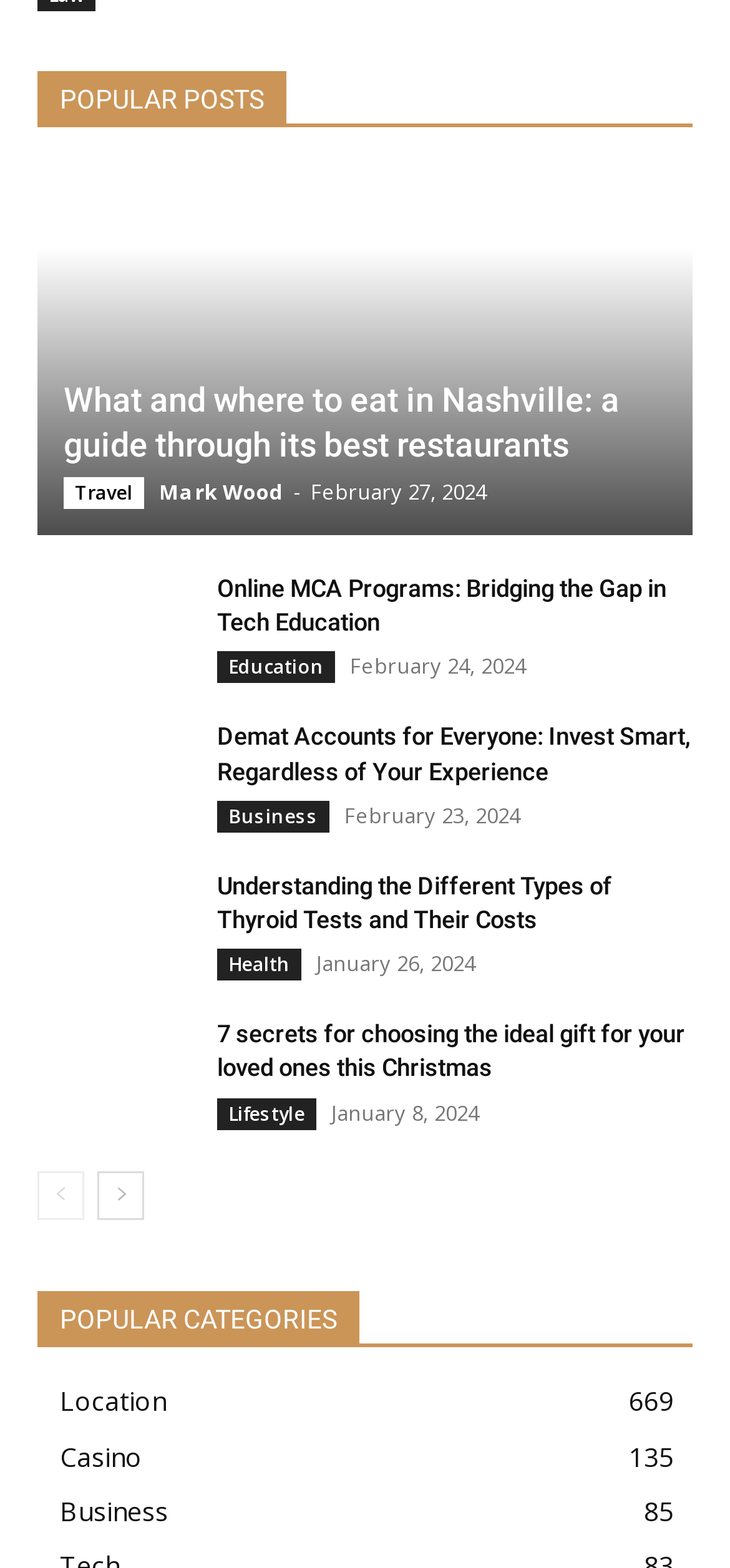Please provide a brief answer to the following inquiry using a single word or phrase:
How many categories are listed under 'POPULAR CATEGORIES'?

3